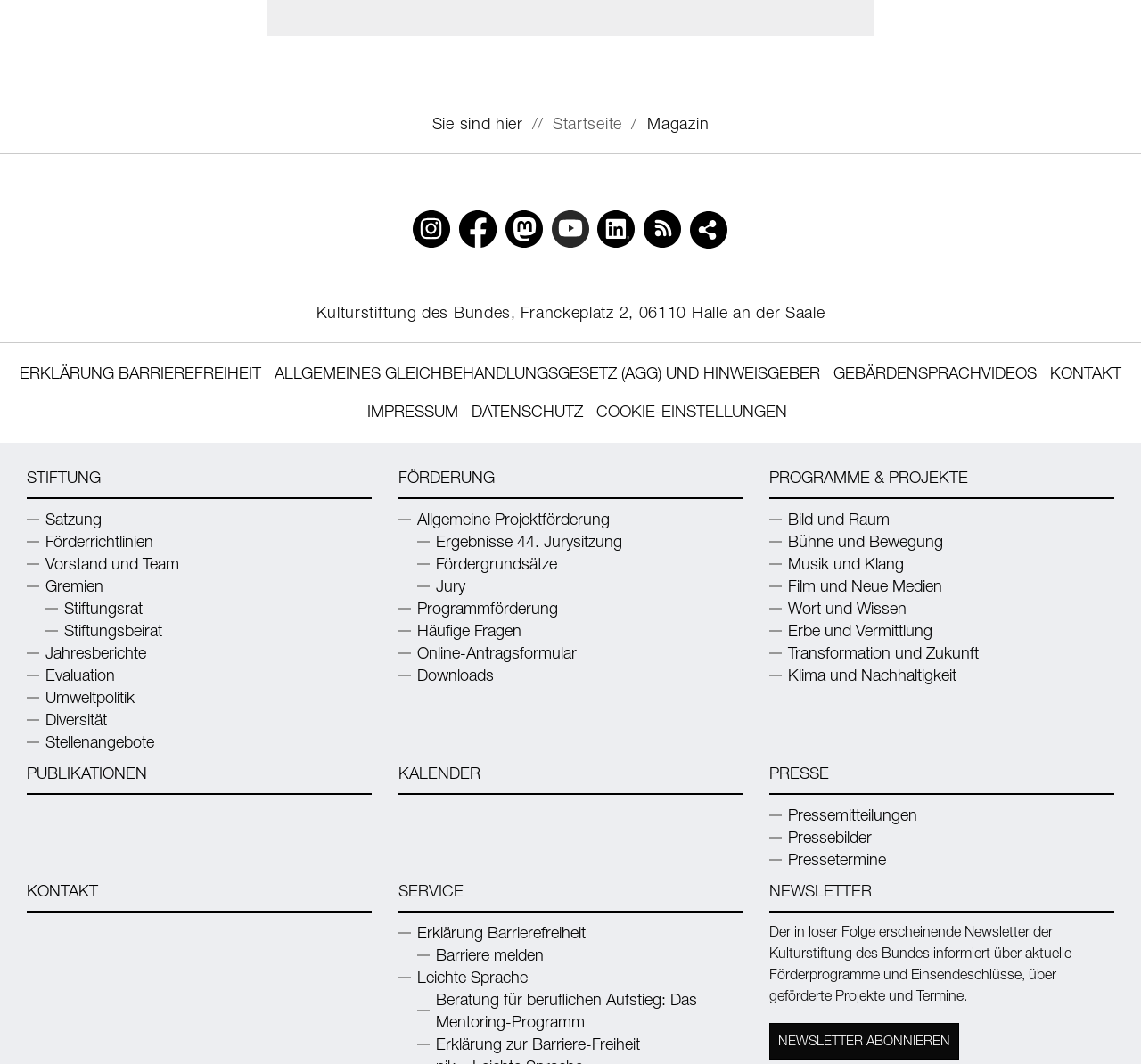Please determine the bounding box coordinates of the element's region to click for the following instruction: "Subscribe to the newsletter".

[0.674, 0.962, 0.841, 0.996]